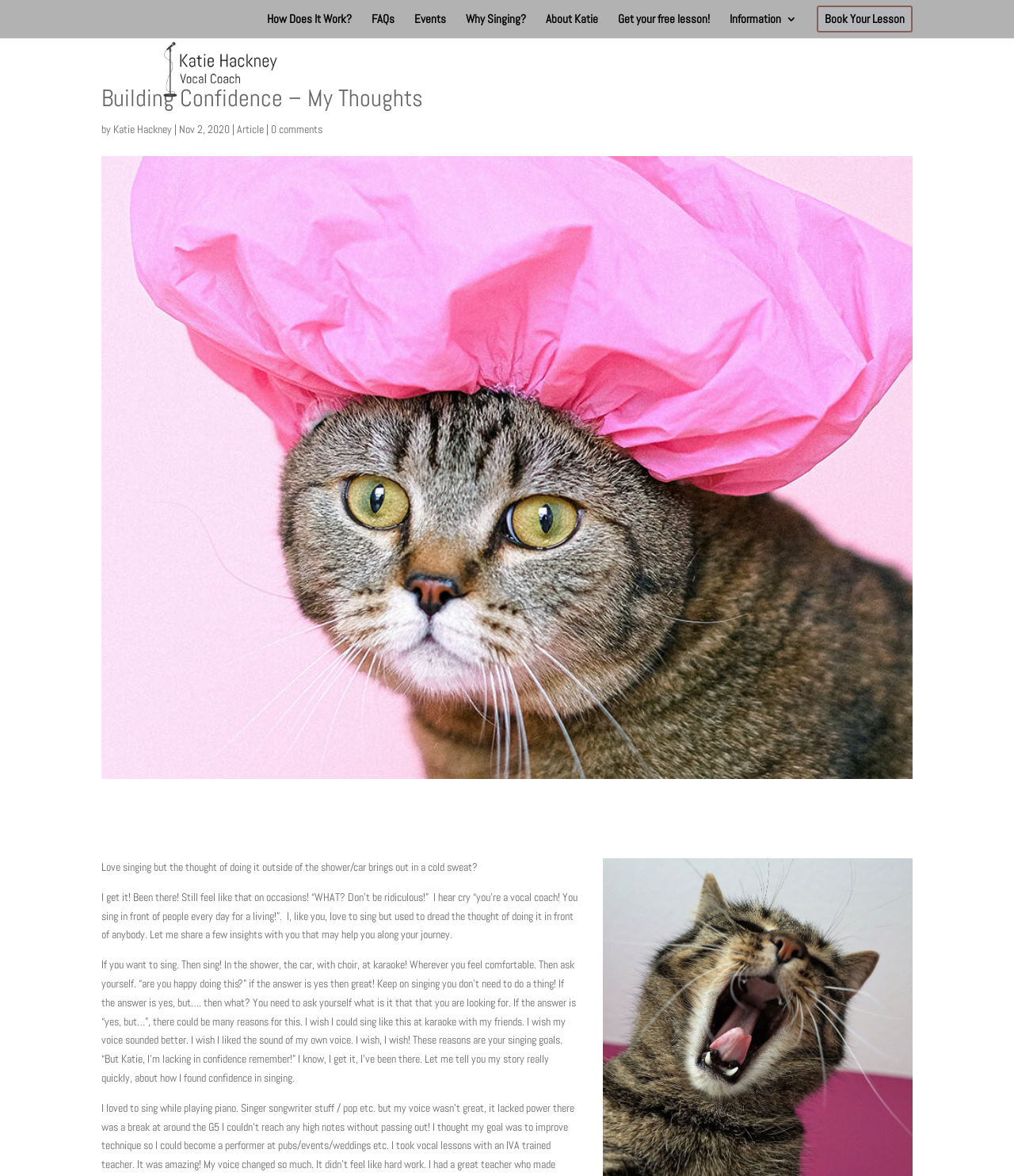Please give a succinct answer to the question in one word or phrase:
What is the image above the article about?

A cat in a shower hat